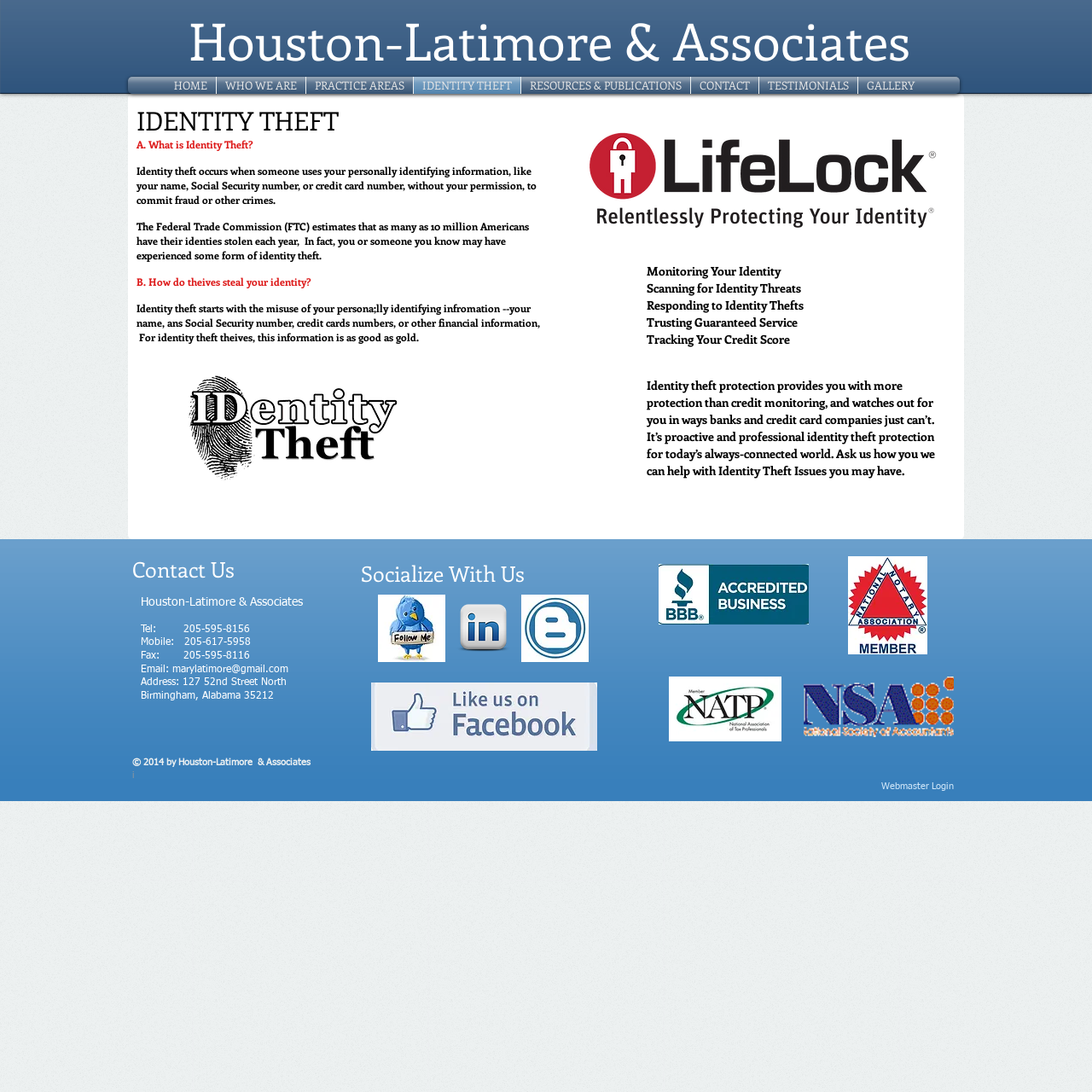Please determine the bounding box coordinates of the section I need to click to accomplish this instruction: "Click CONTACT".

[0.632, 0.07, 0.694, 0.086]